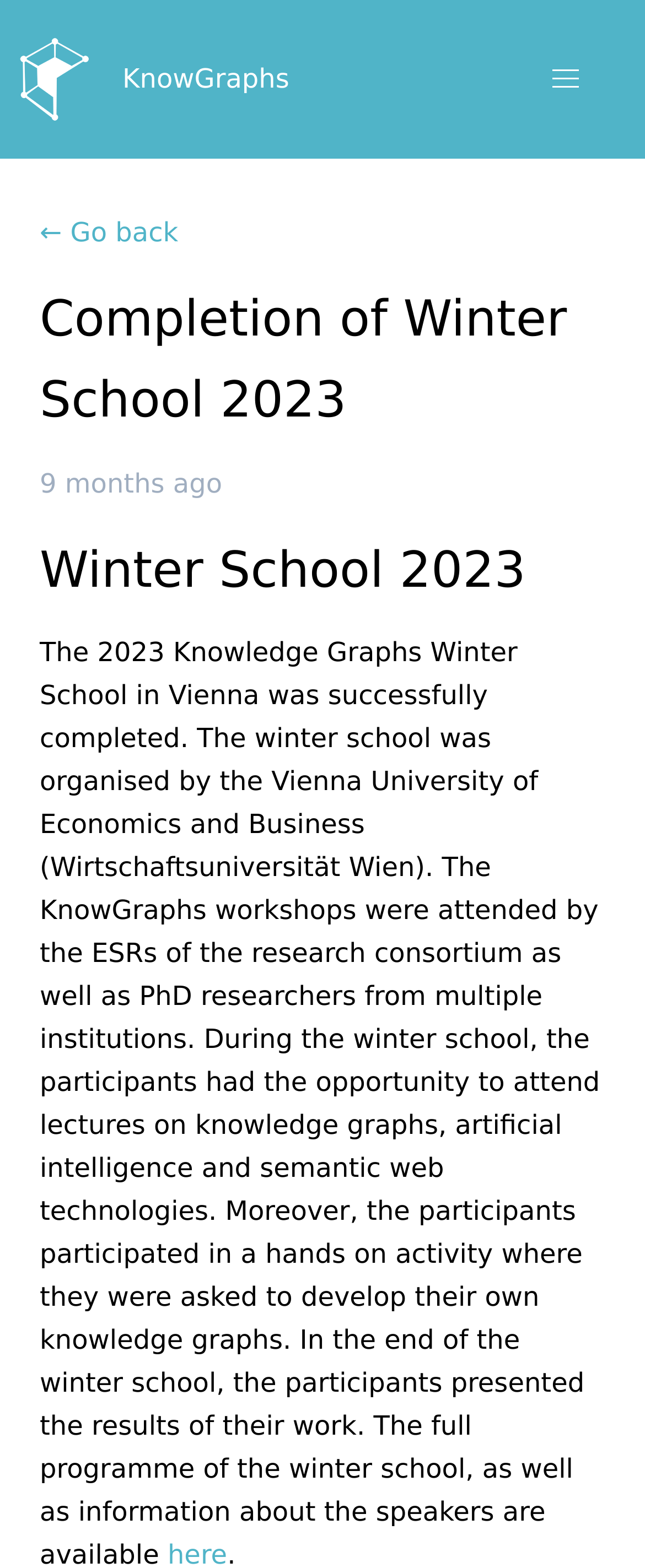Create an elaborate caption for the webpage.

The webpage is about the completion of Winter School 2023, as indicated by the title "Completion of Winter School 2023 | KnowGraphs". At the top of the page, there is a main navigation section that spans the entire width of the page. Within this section, there is a site logo image on the left side, accompanied by a link to the logo. On the right side of the navigation section, there is a menu button.

Below the navigation section, there is a "Go back" link, followed by a heading that reads "Completion of Winter School 2023". This heading is centered on the page and takes up most of the width. Below the heading, there is a paragraph with a timestamp "2023-03-10T00:00:00.000Z", which is accompanied by a text "9 months ago" on the same line.

Further down the page, there is another heading that reads "Winter School 2023", which is also centered on the page and takes up most of the width.